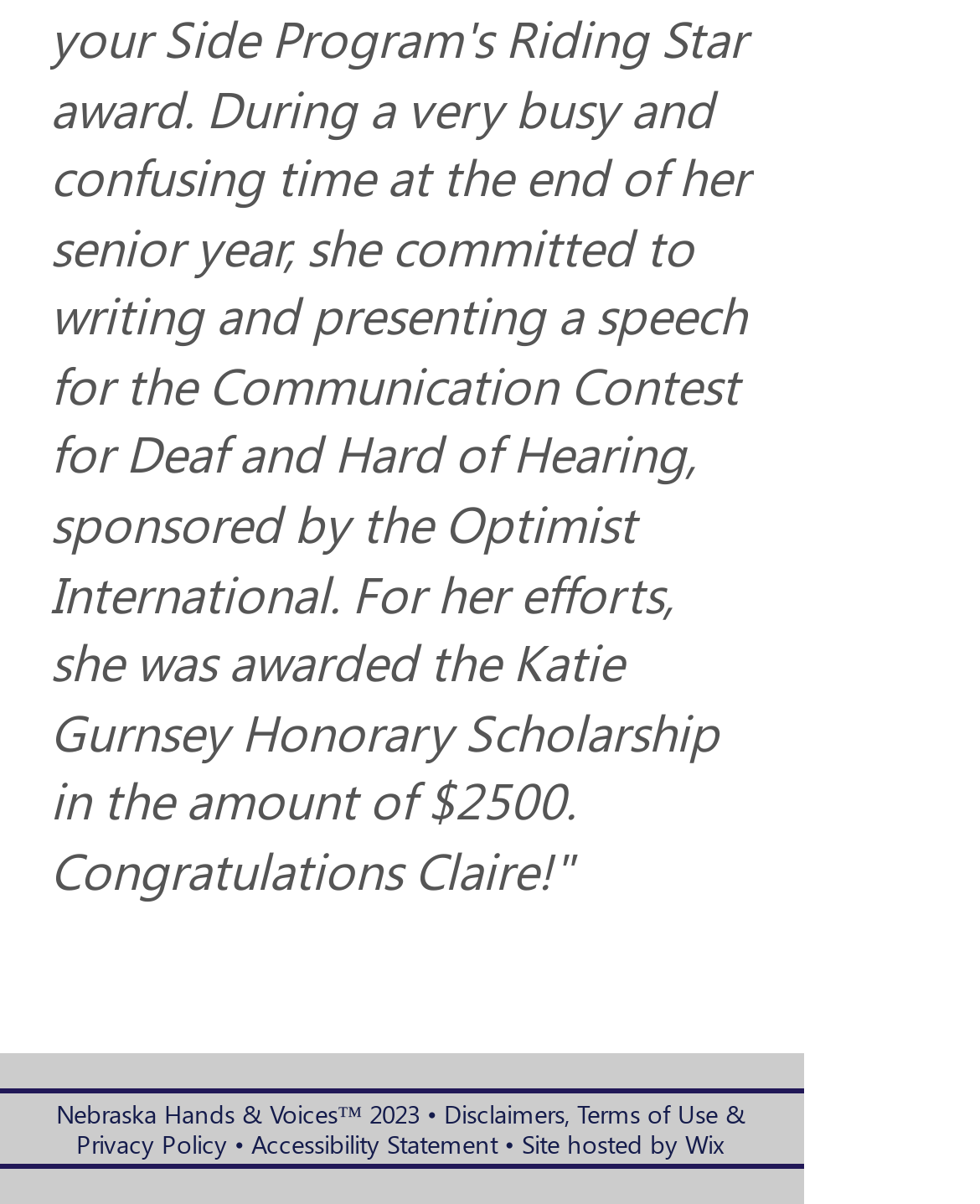Using the description: "Accessibility Statement", determine the UI element's bounding box coordinates. Ensure the coordinates are in the format of four float numbers between 0 and 1, i.e., [left, top, right, bottom].

[0.256, 0.934, 0.508, 0.964]